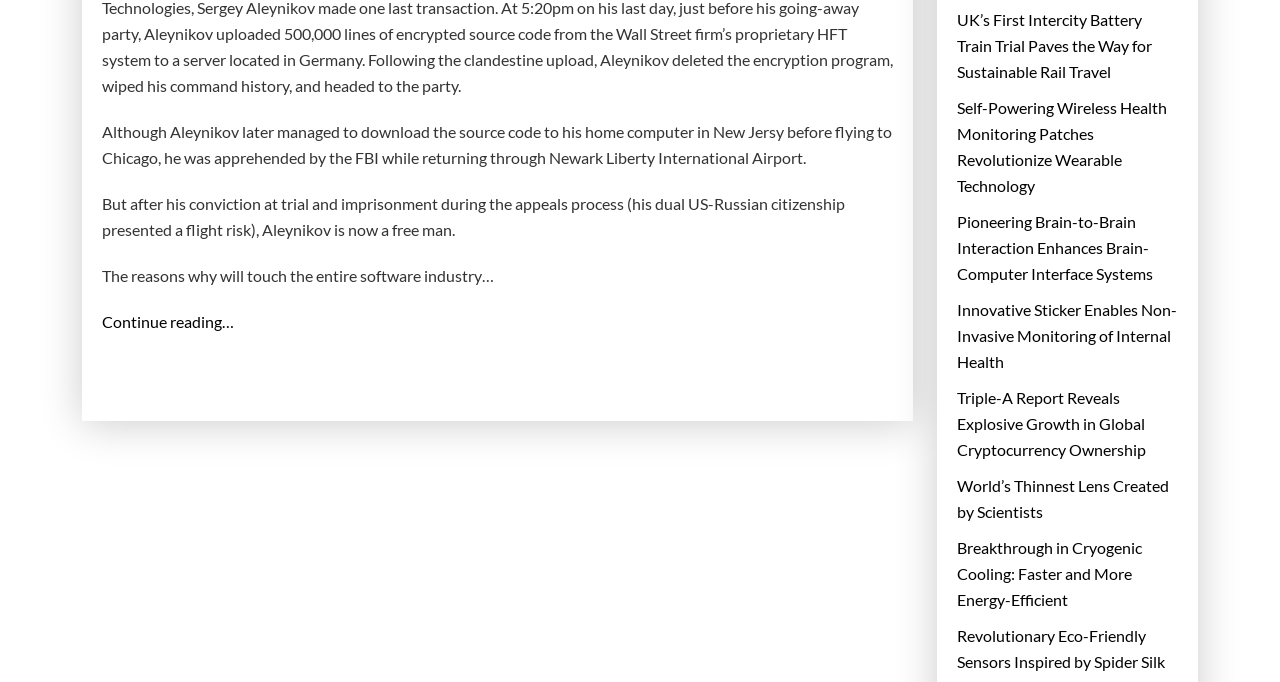Find the bounding box coordinates of the area that needs to be clicked in order to achieve the following instruction: "Read about the revolutionary eco-friendly sensors inspired by spider silk". The coordinates should be specified as four float numbers between 0 and 1, i.e., [left, top, right, bottom].

[0.748, 0.913, 0.92, 0.989]